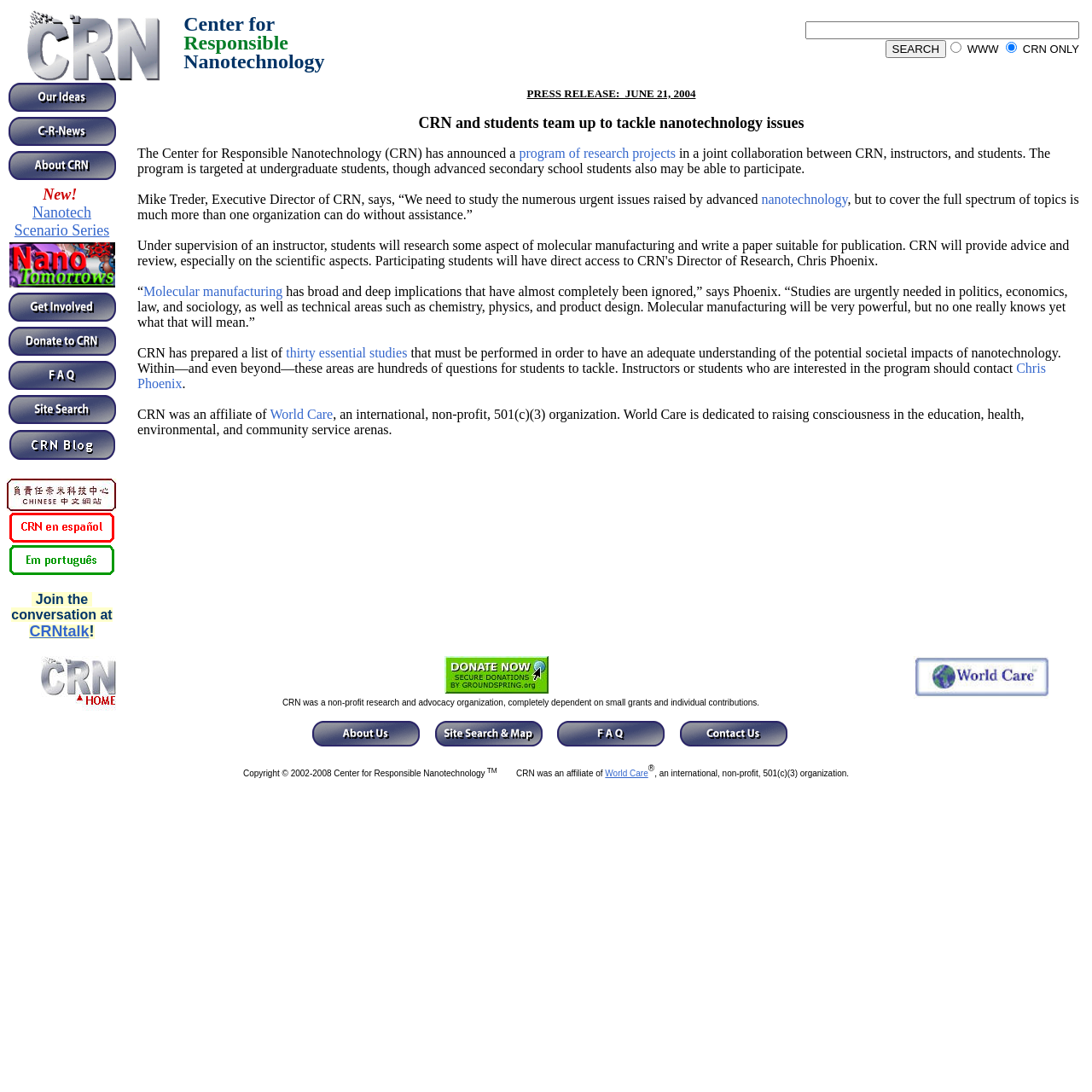What is the focus of the research projects mentioned in the webpage?
Answer the question based on the image using a single word or a brief phrase.

Molecular manufacturing